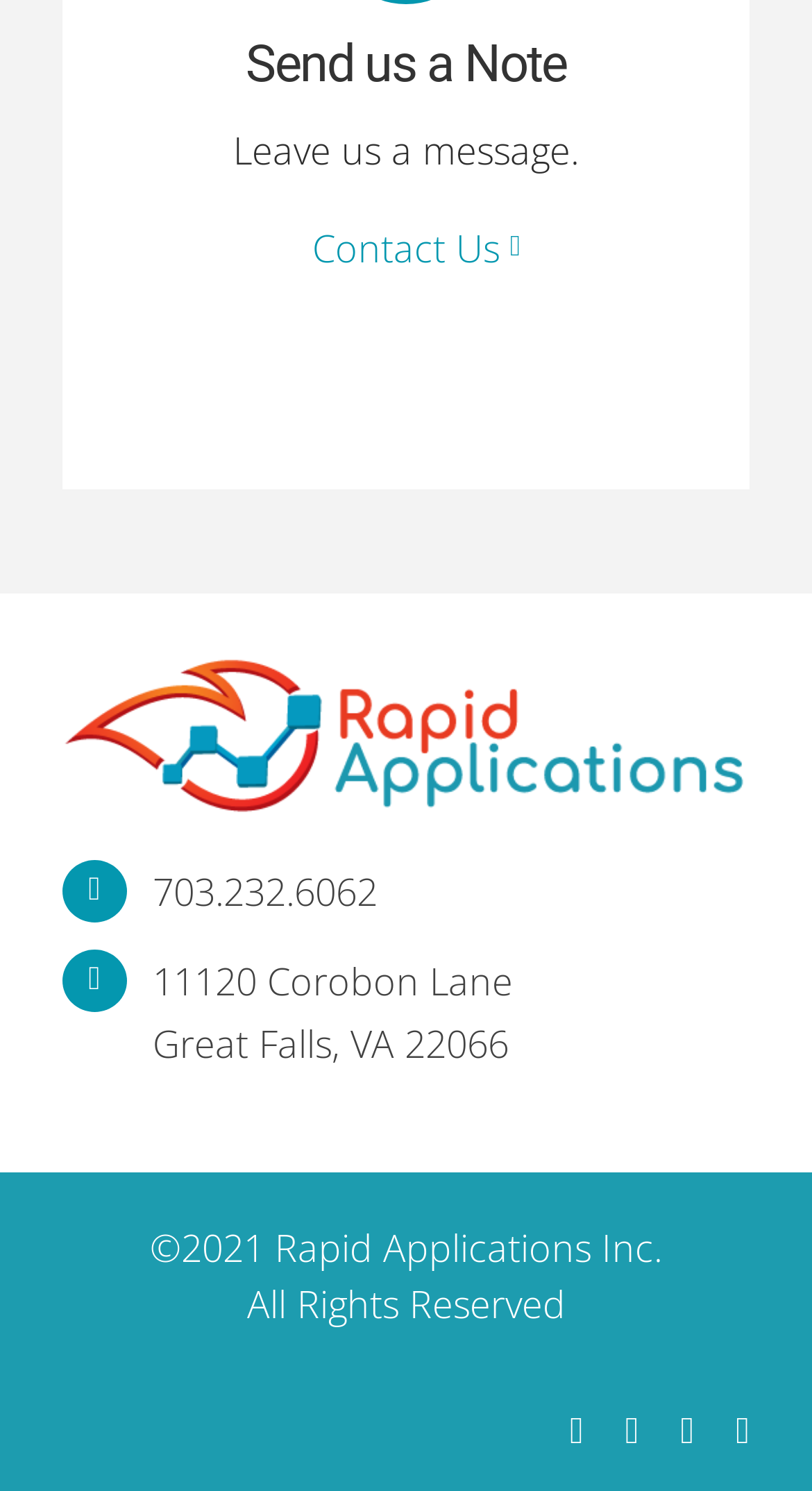What is the phone number of Rapid Applications Inc.?
Look at the image and answer the question with a single word or phrase.

703.232.6062